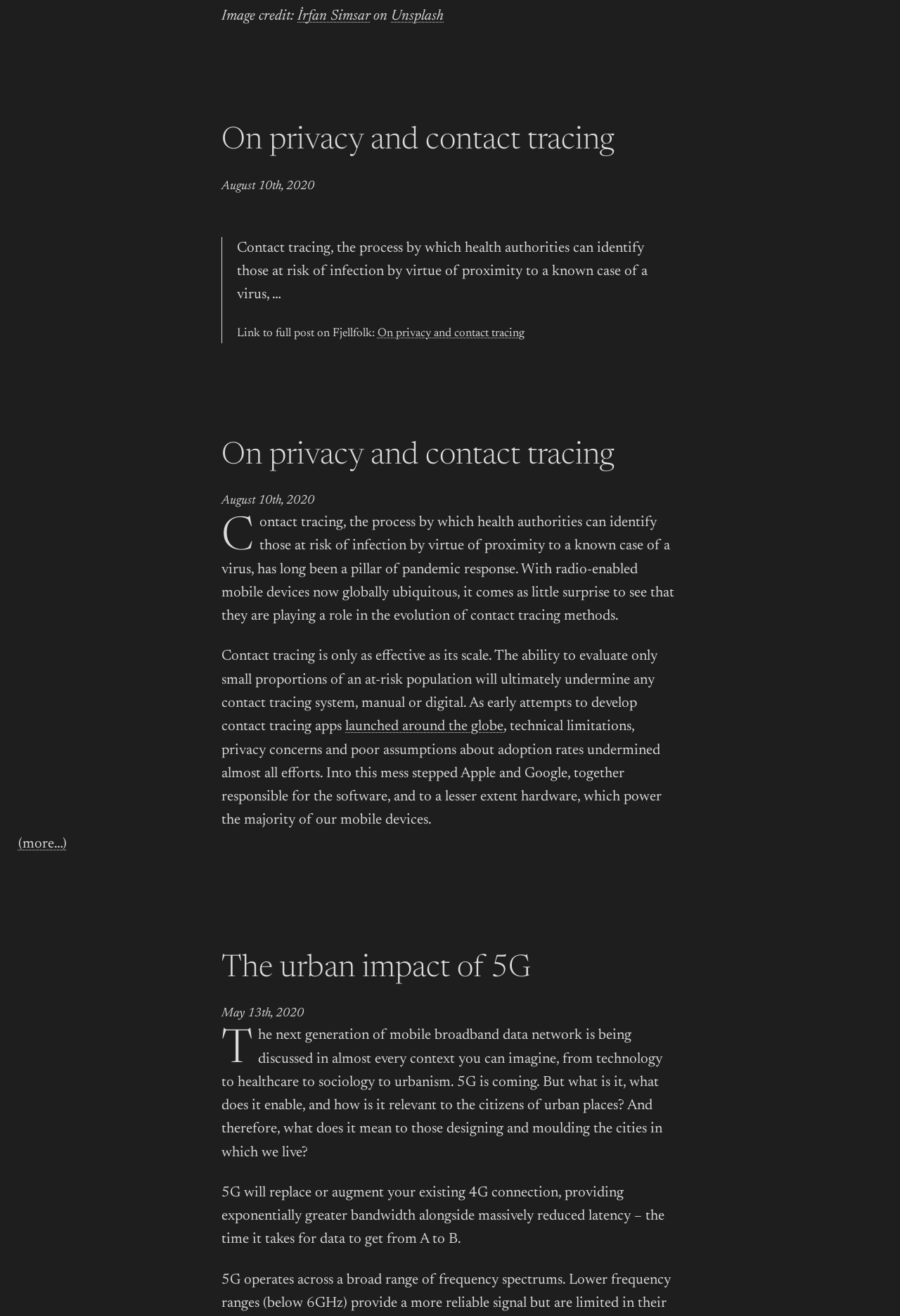Please give a one-word or short phrase response to the following question: 
What is the purpose of contact tracing?

Identify those at risk of infection